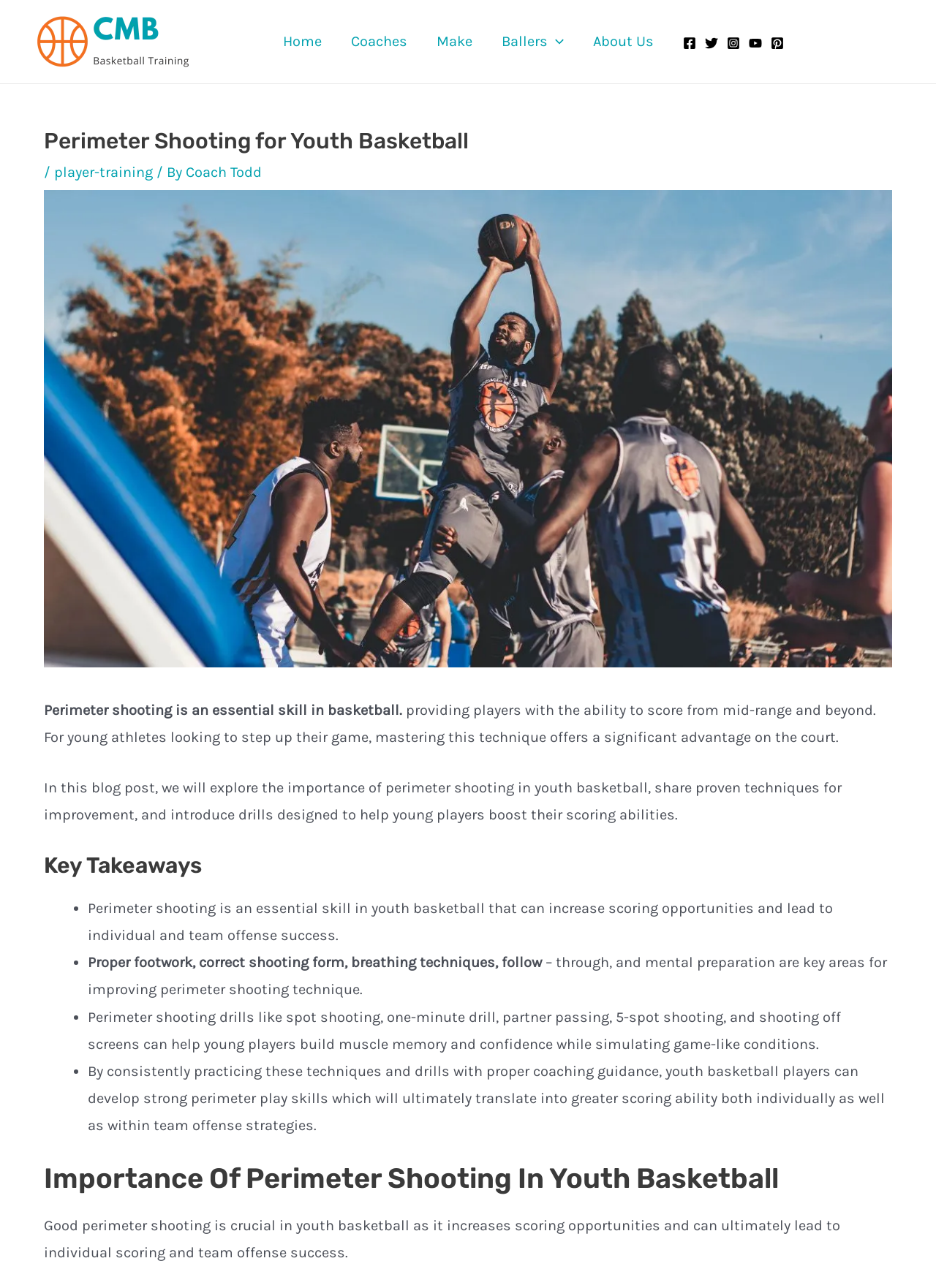Elaborate on the webpage's design and content in a detailed caption.

The webpage is about perimeter shooting in youth basketball, providing players with the ability to score from mid-range and beyond. At the top left, there is a logo of "cmb basketball training" with a link to the homepage. Next to it, there is a navigation menu with links to "Home", "Coaches", "Make", and "Ballers Menu Toggle". The menu toggle has an application icon with an image.

On the top right, there are social media links to Facebook, Twitter, Instagram, YouTube, and Pinterest, each with an image. Below the navigation menu, there is a header section with a heading "Perimeter Shooting for Youth Basketball" and a subheading "player-training / By Coach Todd". There is also an image related to basketball pick and roll offense.

The main content of the webpage is divided into sections. The first section introduces the importance of perimeter shooting in basketball, providing a brief overview of the topic. The second section is titled "Key Takeaways" and lists four points about perimeter shooting, including its importance, key areas for improvement, drills to build muscle memory, and the benefits of consistent practice.

The third section is titled "Importance Of Perimeter Shooting In Youth Basketball" and provides a detailed explanation of why good perimeter shooting is crucial in youth basketball. Throughout the webpage, there are no other images besides the logo, social media icons, and the basketball-related image.